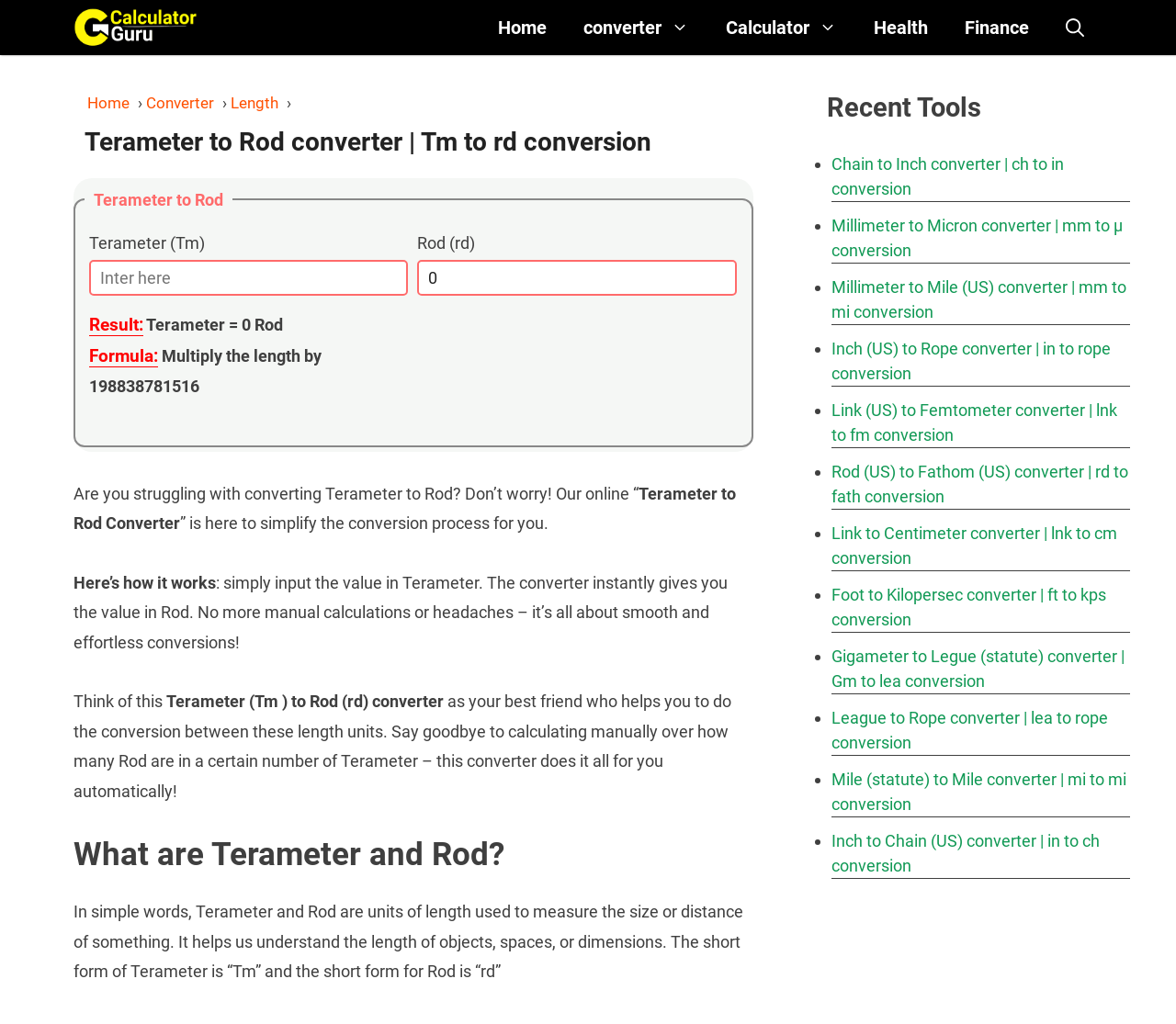Please determine the primary heading and provide its text.

Terameter to Rod converter | Tm to rd conversion